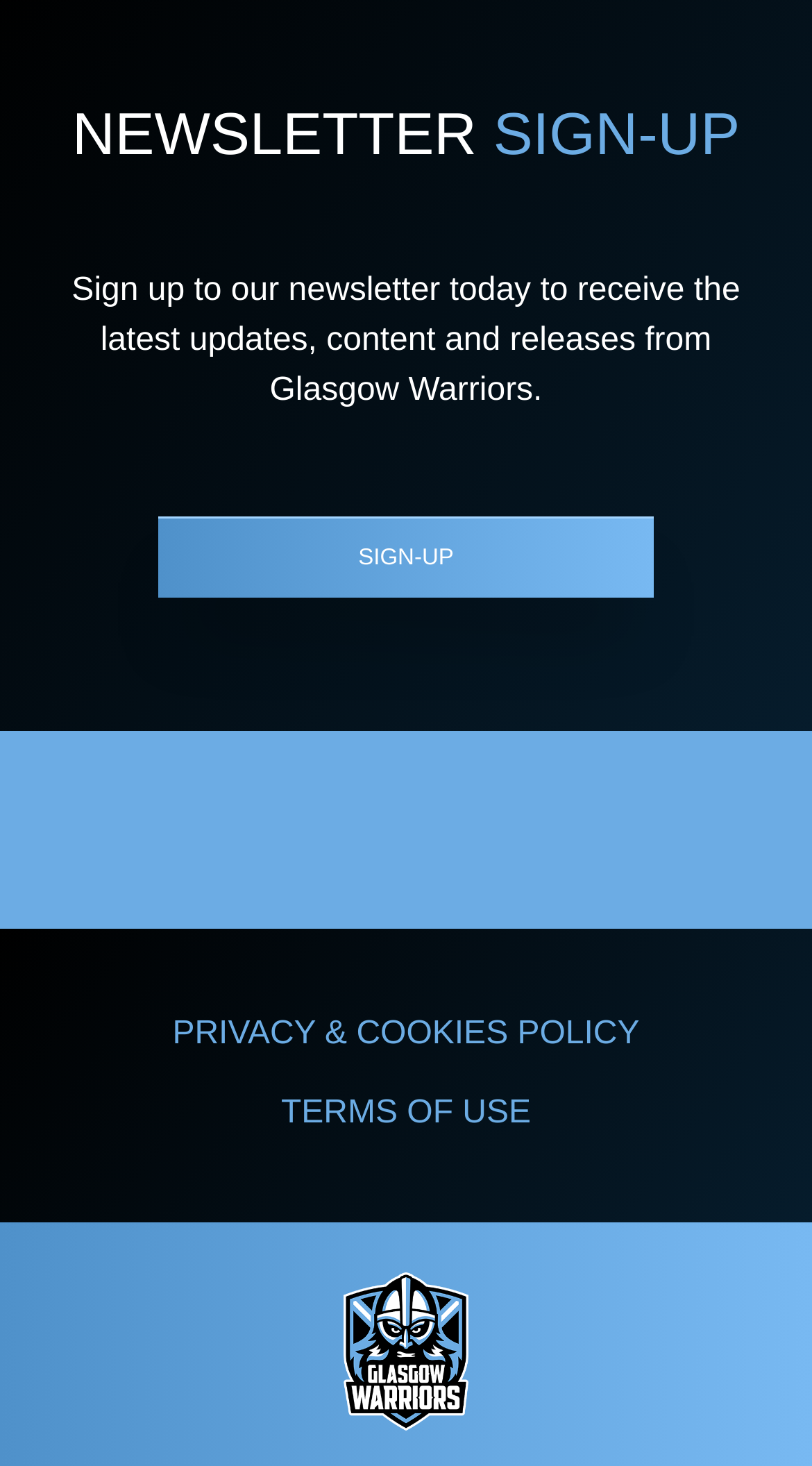Please respond to the question with a concise word or phrase:
What is the last link in the list of links?

Scottish Rugby Union homepage